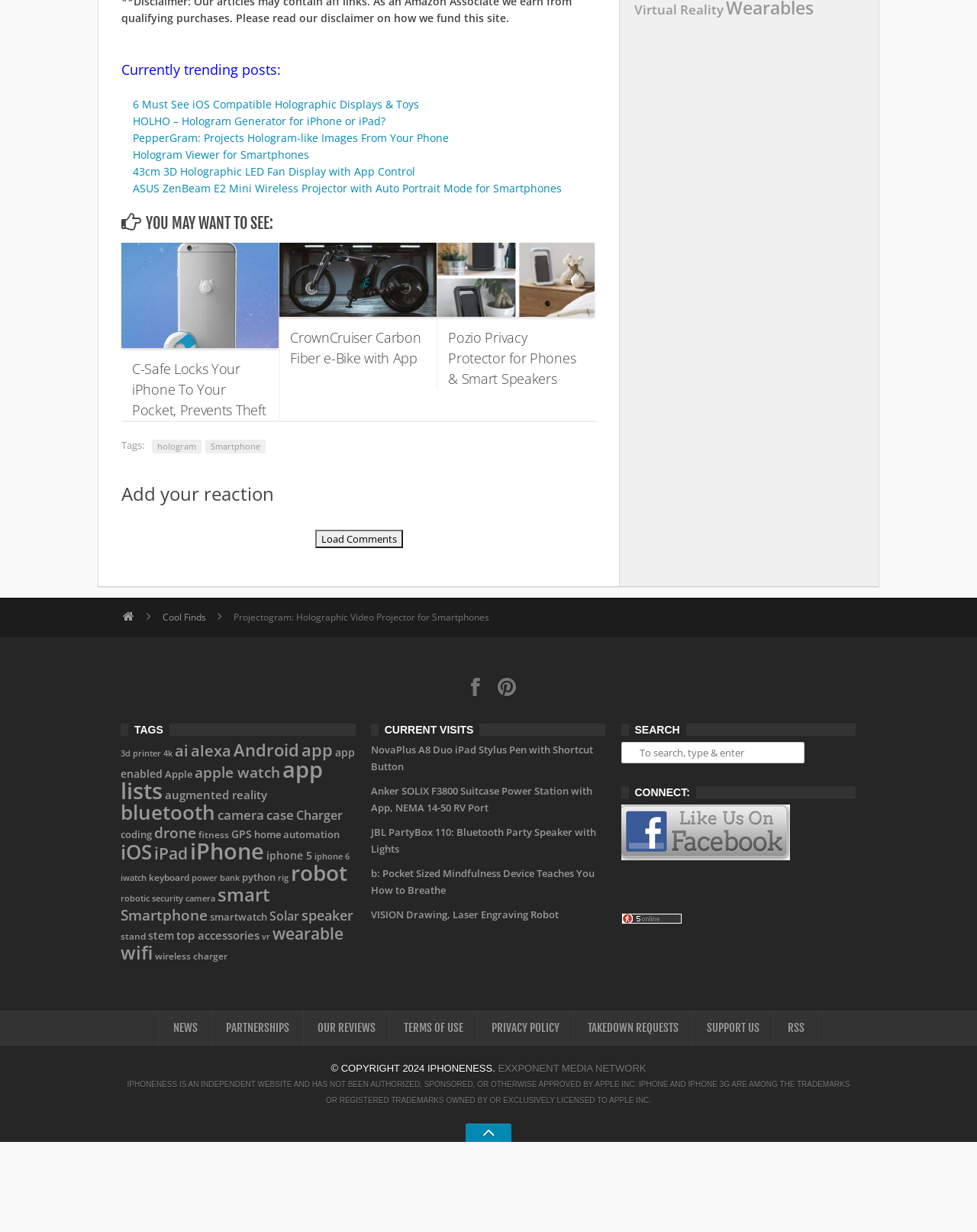Identify the bounding box of the HTML element described as: "Hologram Viewer for Smartphones".

[0.136, 0.119, 0.316, 0.131]